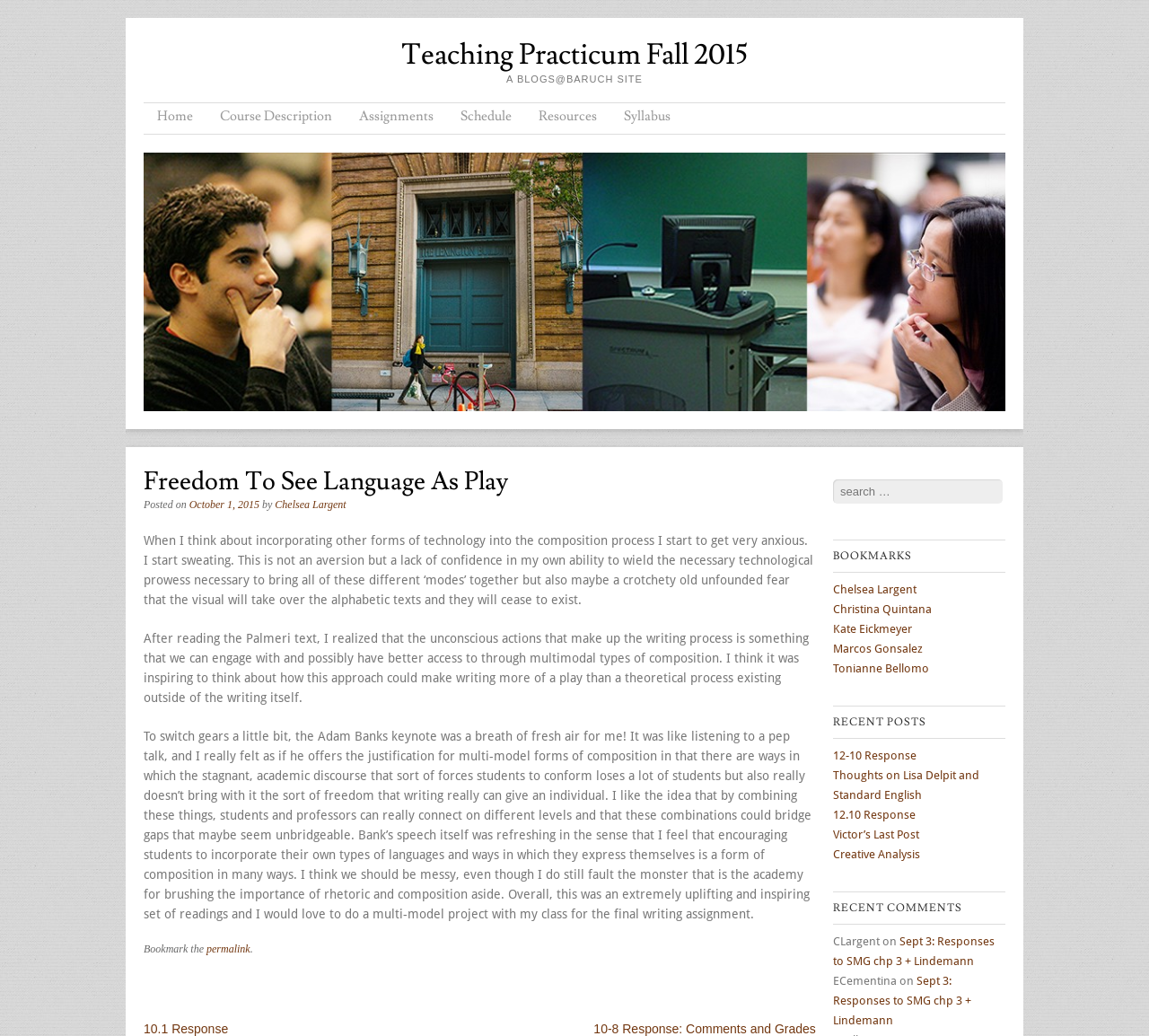Determine the bounding box coordinates for the element that should be clicked to follow this instruction: "Visit Chelsea Largent's page". The coordinates should be given as four float numbers between 0 and 1, in the format [left, top, right, bottom].

[0.725, 0.562, 0.798, 0.575]